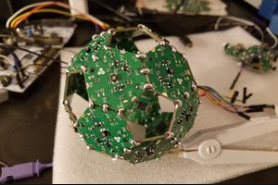Break down the image and describe every detail you can observe.

The image features a creatively engineered spherical structure composed of interconnected green circuit boards. This innovative design suggests a focus on electronics and potentially showcases a unique project involving DIY electronics or LED integration. Surrounding the spherical assembly are additional components and tools, hinting at an ongoing project or experiment. The use of circuit boards in a geometric form illustrates a blend of technology and artistic design, reflecting the exploration and creativity typical of makers and hobbyists in electronics. This project is part of a larger discussion on similar projects, emphasizing the community's collaborative spirit around building and innovation.